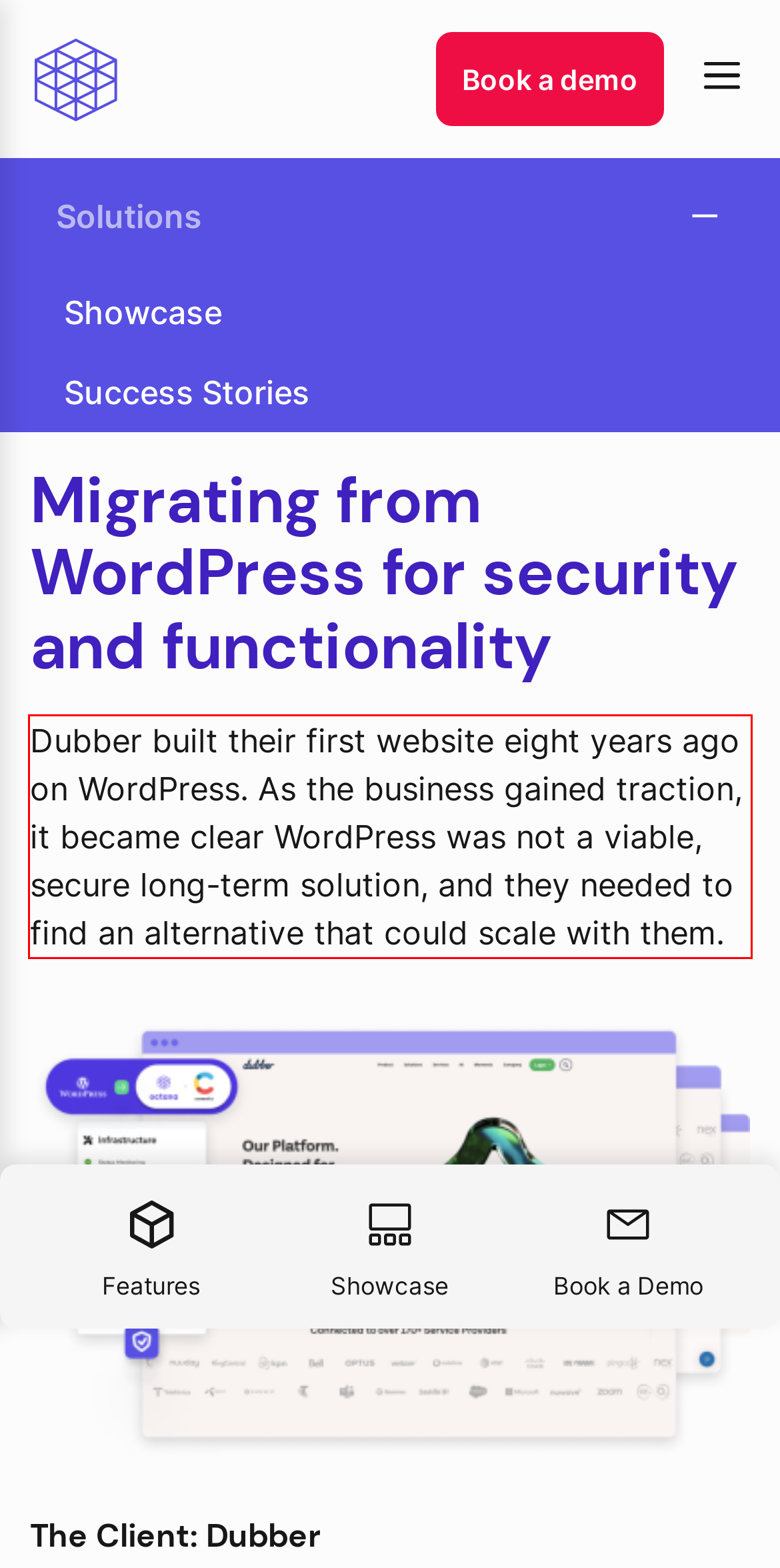Given a screenshot of a webpage containing a red bounding box, perform OCR on the text within this red bounding box and provide the text content.

Dubber built their first website eight years ago on WordPress. As the business gained traction, it became clear WordPress was not a viable, secure long-term solution, and they needed to find an alternative that could scale with them.